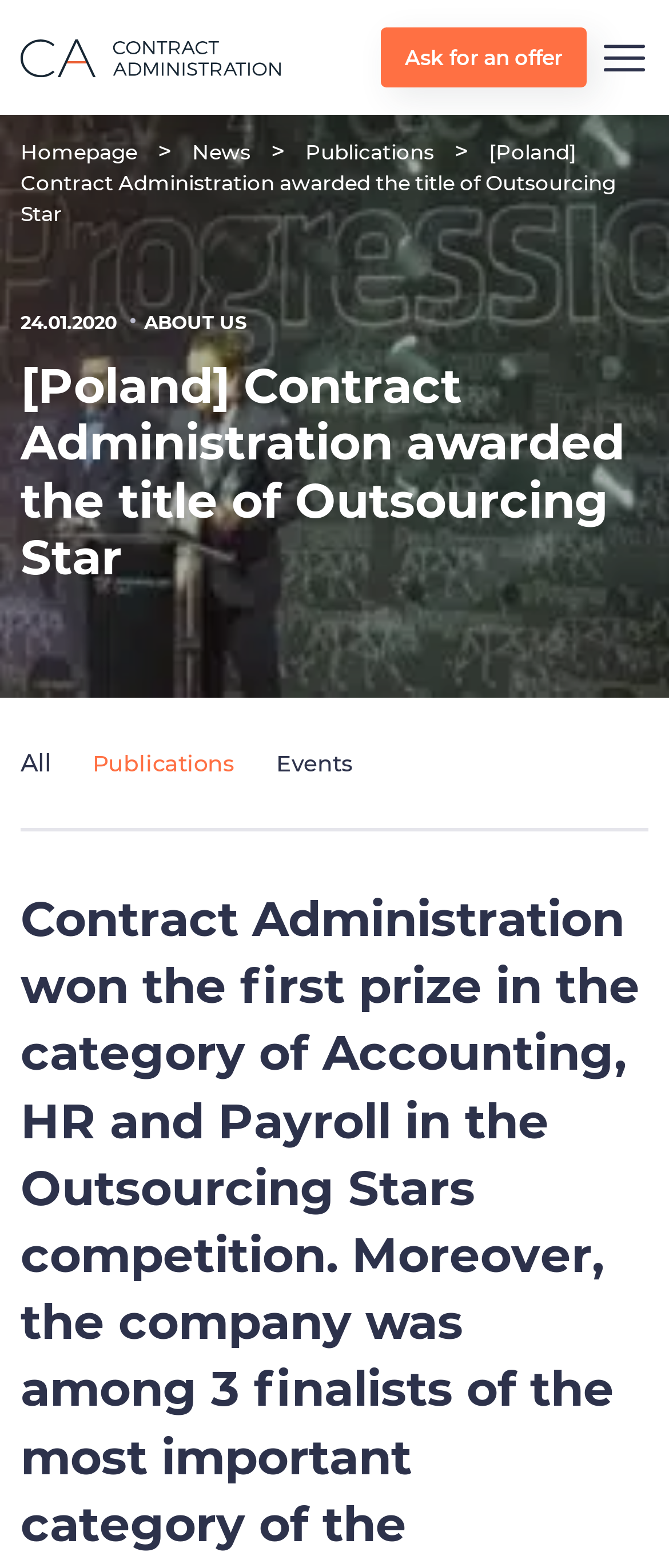Using floating point numbers between 0 and 1, provide the bounding box coordinates in the format (top-left x, top-left y, bottom-right x, bottom-right y). Locate the UI element described here: All

[0.031, 0.471, 0.077, 0.502]